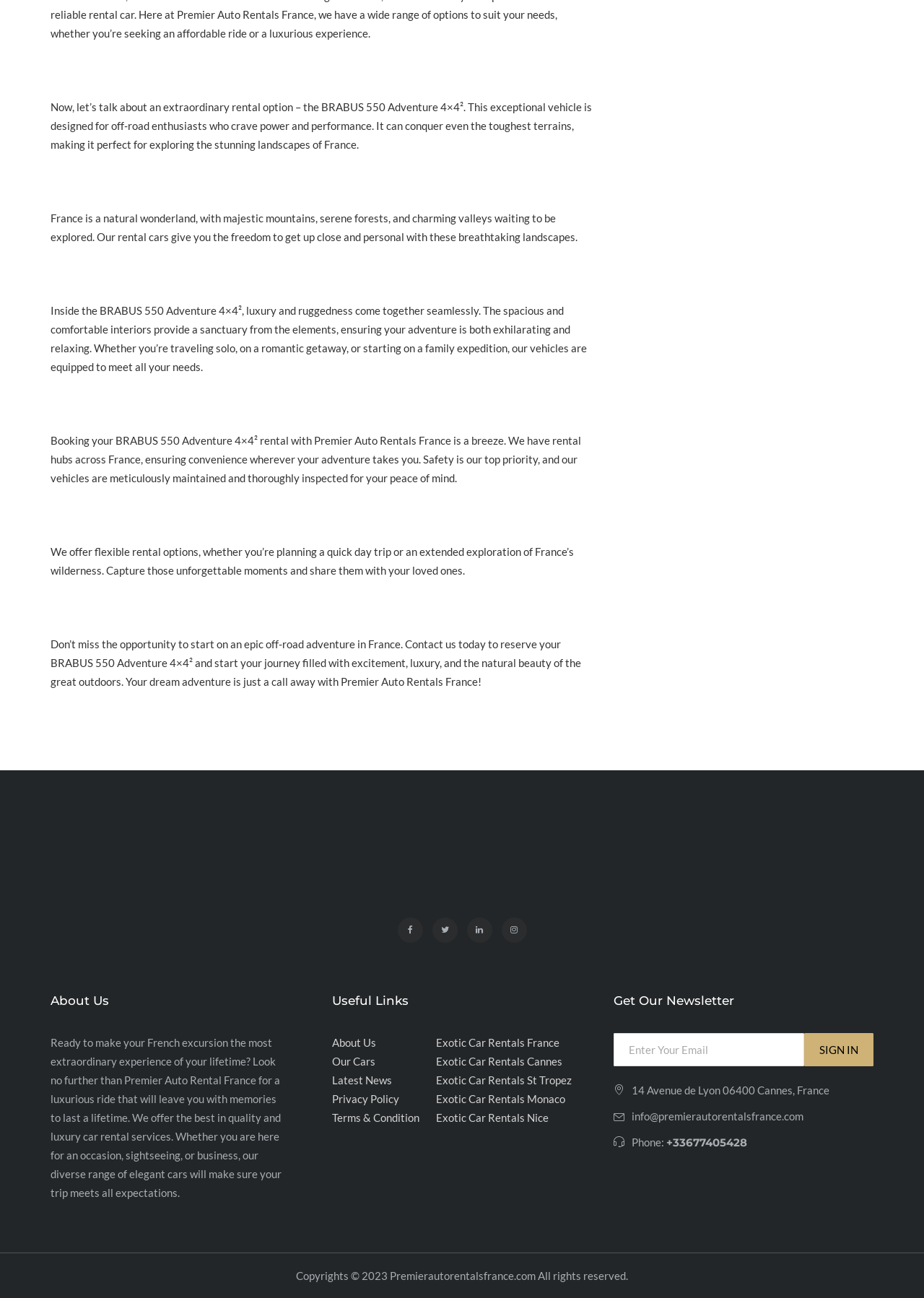Specify the bounding box coordinates of the element's area that should be clicked to execute the given instruction: "Click the 'About Us' link". The coordinates should be four float numbers between 0 and 1, i.e., [left, top, right, bottom].

[0.055, 0.765, 0.305, 0.777]